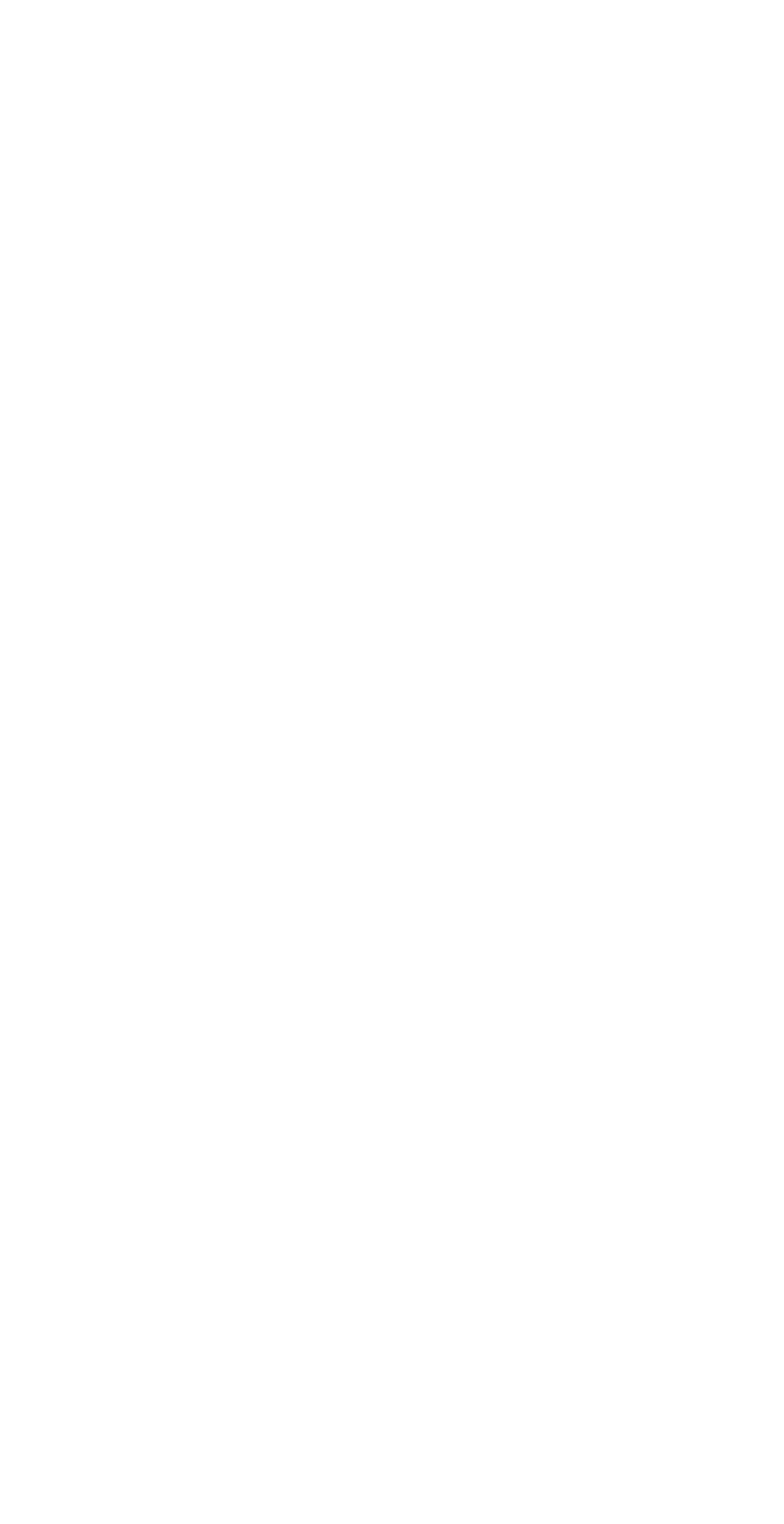Extract the bounding box of the UI element described as: "Networks & Ministries".

[0.082, 0.404, 0.506, 0.431]